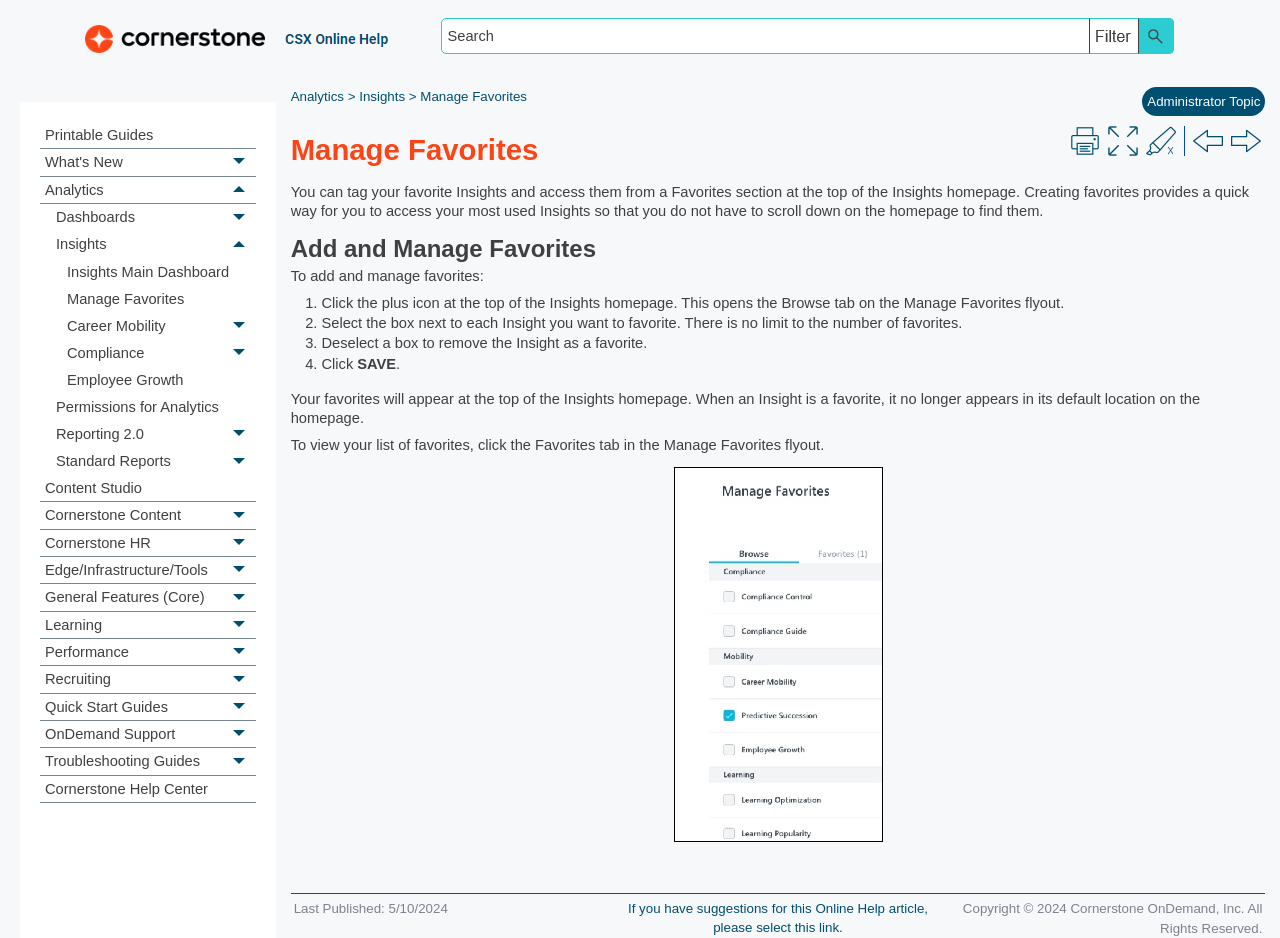Find the bounding box coordinates for the area that must be clicked to perform this action: "Print the page".

[0.836, 0.134, 0.86, 0.166]